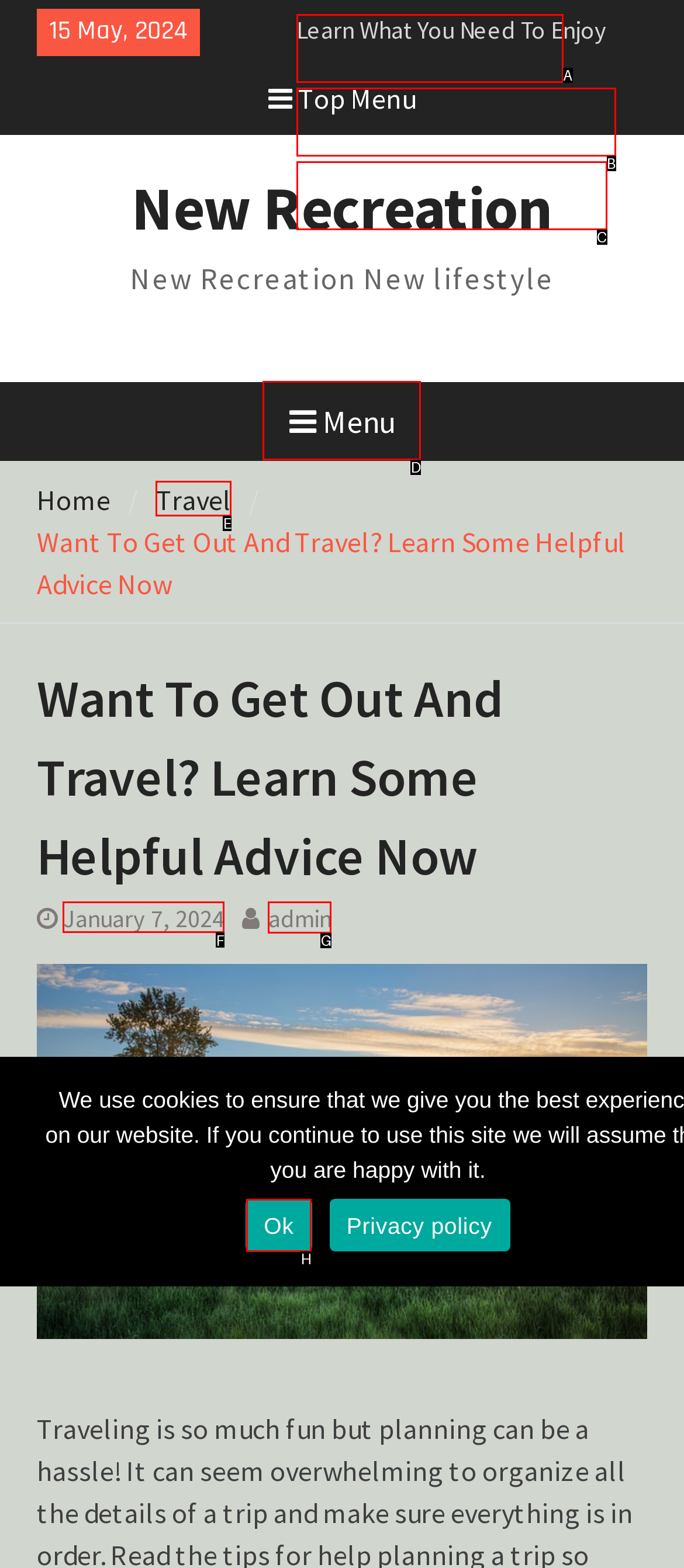Identify the correct lettered option to click in order to perform this task: Click on 'January 7, 2024'. Respond with the letter.

F